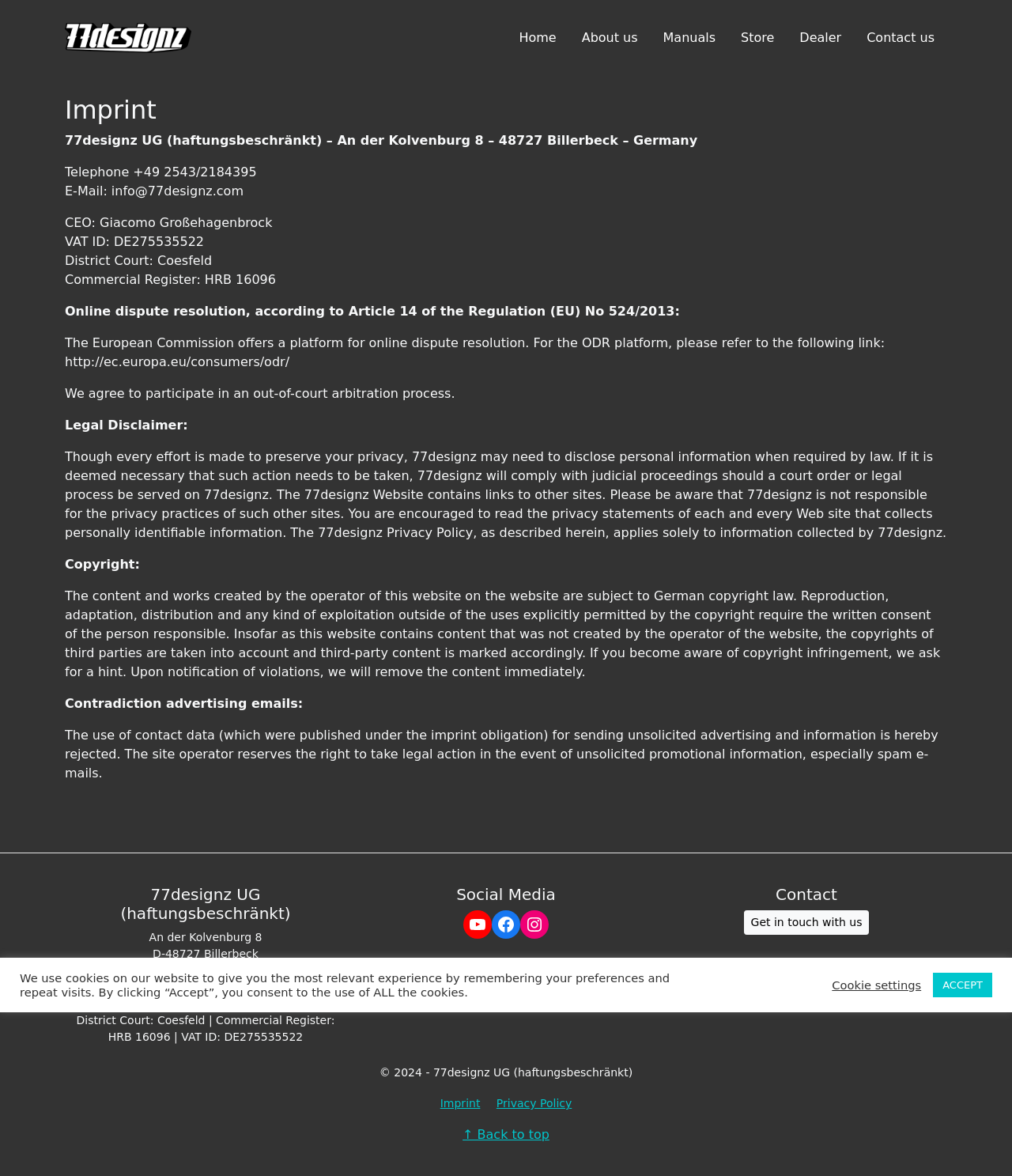What is the company name?
Using the image as a reference, give a one-word or short phrase answer.

77designz UG